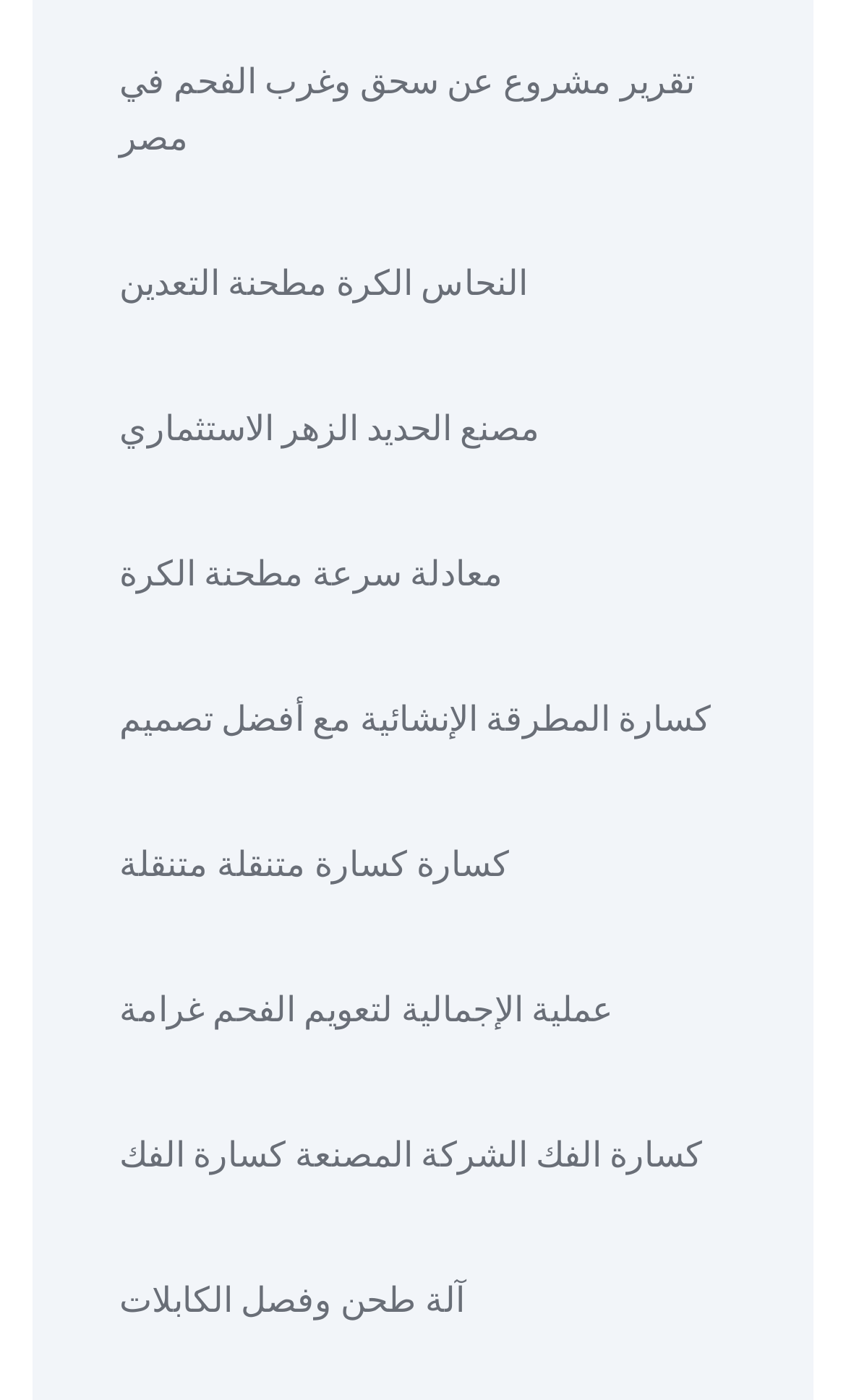Determine the bounding box coordinates for the clickable element required to fulfill the instruction: "explore iron ore investment factory". Provide the coordinates as four float numbers between 0 and 1, i.e., [left, top, right, bottom].

[0.141, 0.287, 0.638, 0.327]